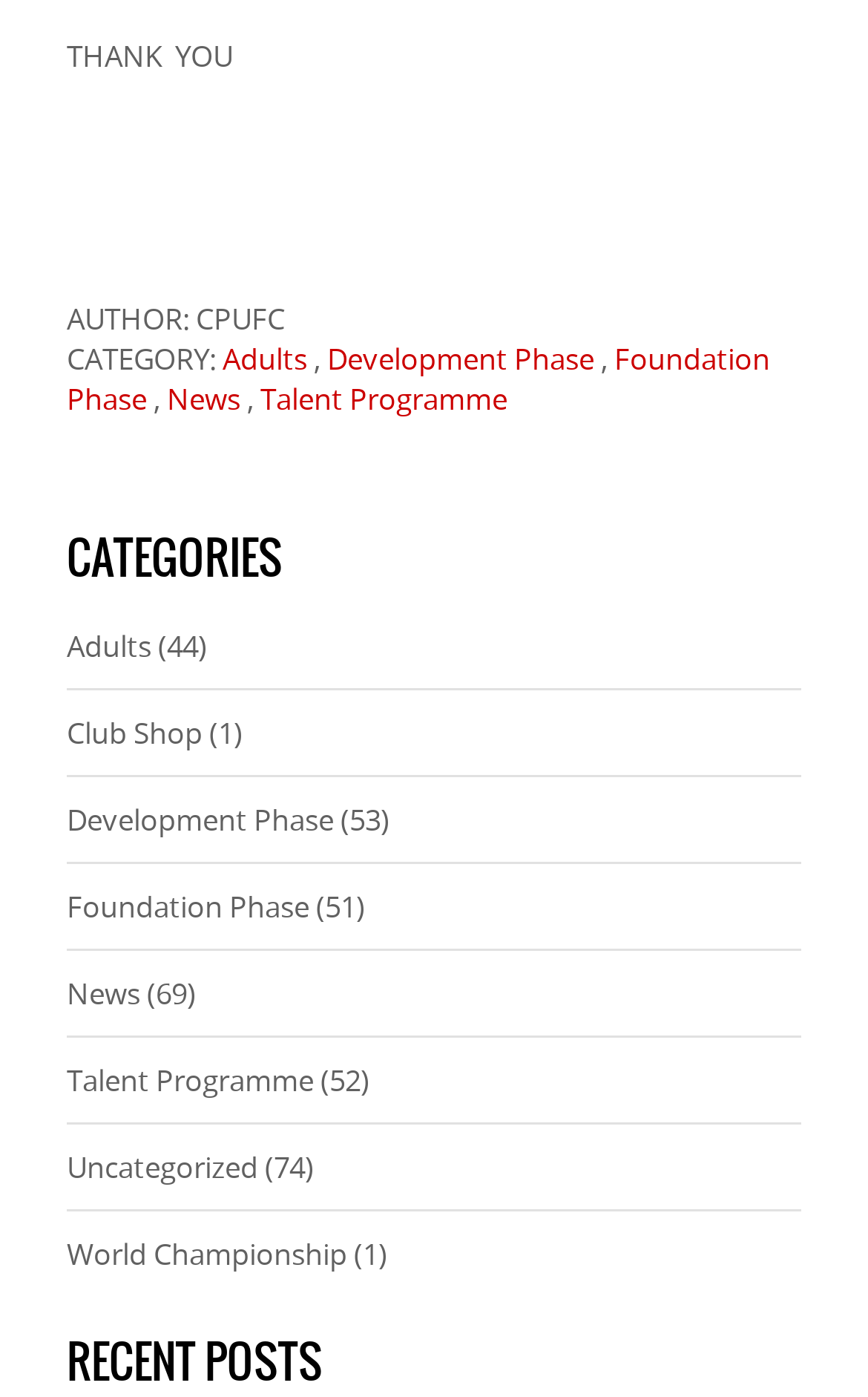What is the title of the second section?
Carefully examine the image and provide a detailed answer to the question.

The second section is titled 'RECENT POSTS' as indicated by the heading element with bounding box coordinates [0.077, 0.96, 0.923, 0.991].